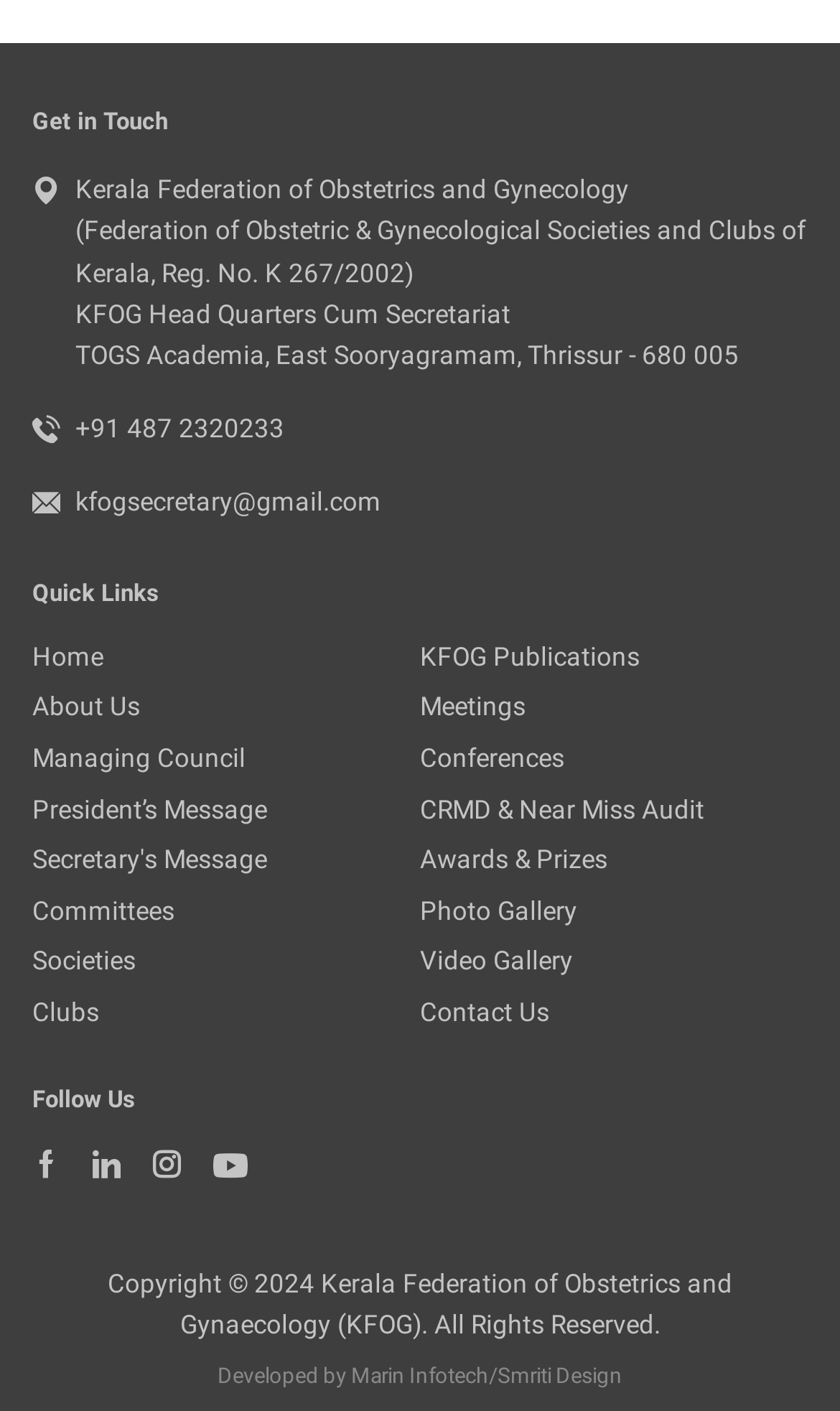Identify the bounding box coordinates for the element you need to click to achieve the following task: "Contact the secretary". Provide the bounding box coordinates as four float numbers between 0 and 1, in the form [left, top, right, bottom].

[0.09, 0.346, 0.454, 0.367]